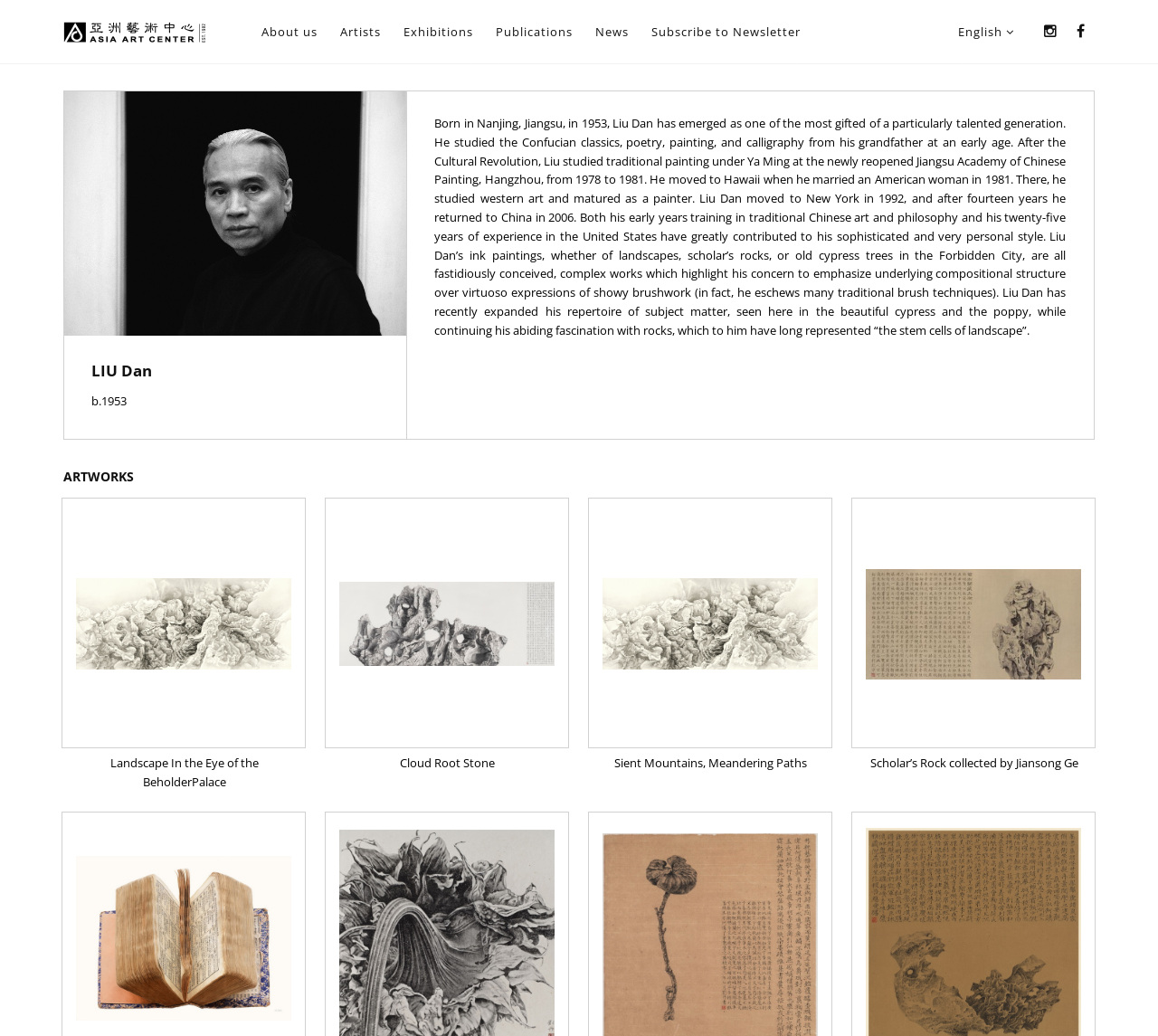Describe the webpage in detail, including text, images, and layout.

The webpage is about the artist LIU Dan, with a prominent heading displaying his name at the top left corner. Below the heading, there is a brief description of the artist, including his birth year and a short biography that outlines his education, career, and artistic style.

To the top right, there is a navigation menu with links to different sections, including "About us", "Artists", "Exhibitions", "Publications", "News", and "Subscribe to Newsletter". The menu is followed by three social media links and a language selection link.

Below the navigation menu, there is a section dedicated to the artist's artworks. The section is headed by a prominent title "ARTWORKS" and features several links to individual artworks, each accompanied by a brief description and a title. The artworks are arranged in a grid-like structure, with five rows and three columns. Each artwork is represented by a link with a descriptive title, such as "Landscape In the Eye of the Beholder Palace" and "Scholar’s Rock in the Jiansongge".

The webpage also features an image of the Asia Art Center logo at the top left corner, which is also a link to the center's website. Overall, the webpage is well-organized and easy to navigate, with a clear focus on showcasing the artist's biography and artworks.